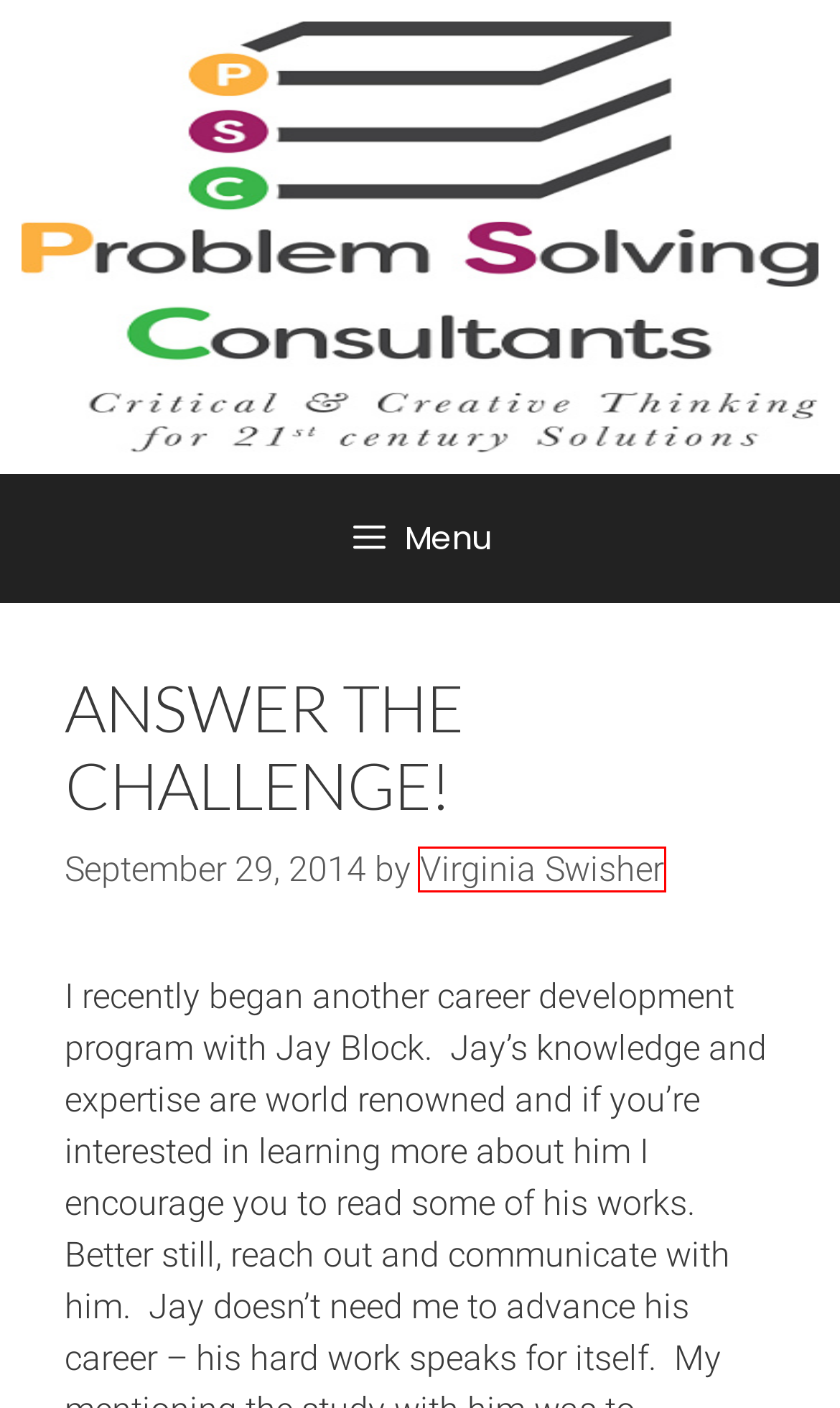Look at the screenshot of a webpage with a red bounding box and select the webpage description that best corresponds to the new page after clicking the element in the red box. Here are the options:
A. Time for a Reboot – Problem Solving Consultants
B. Problem Solving Consultants – Working together to find lasting solutions.
C. problem solving & technology – Problem Solving Consultants
D. Problem Resolution – Problem Solving Consultants
E. difficult employee – Problem Solving Consultants
F. Virginia Swisher – Problem Solving Consultants
G. Ethics – Problem Solving Consultants
H. Keeping On – Problem Solving Consultants

F